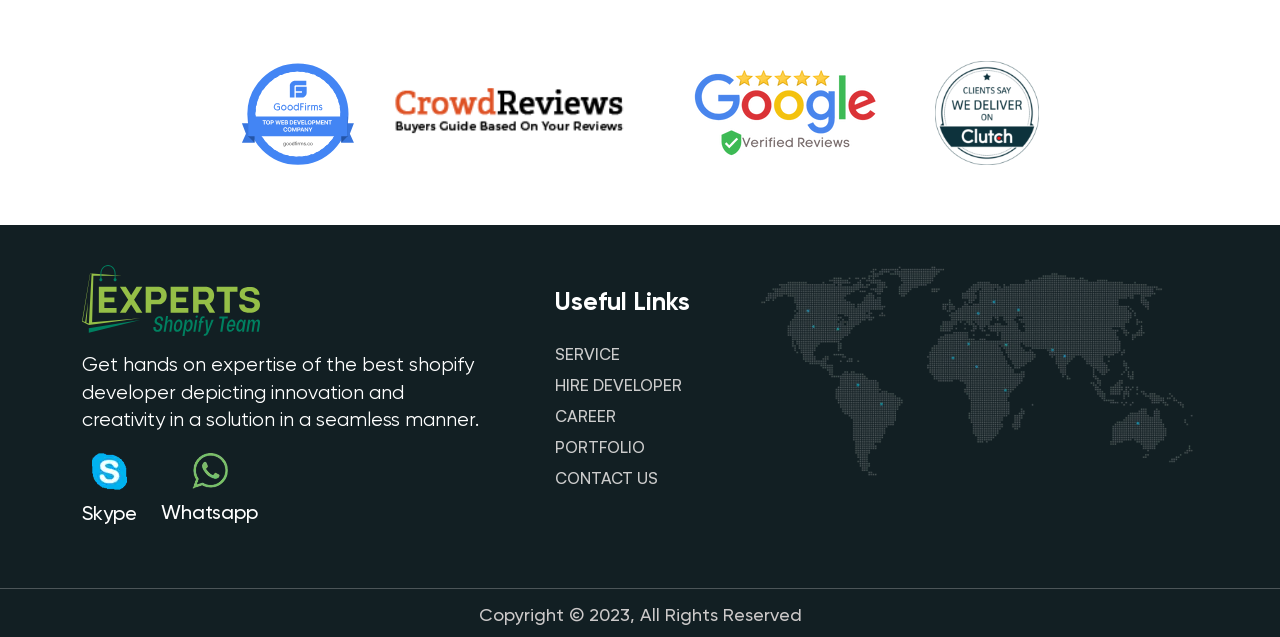How many images are there on the webpage?
Provide a thorough and detailed answer to the question.

There are five image elements on the webpage with bounding boxes of [0.189, 0.089, 0.278, 0.265], [0.297, 0.124, 0.497, 0.229], [0.516, 0.063, 0.711, 0.291], [0.73, 0.095, 0.811, 0.259], and [0.592, 0.416, 0.934, 0.749] respectively.